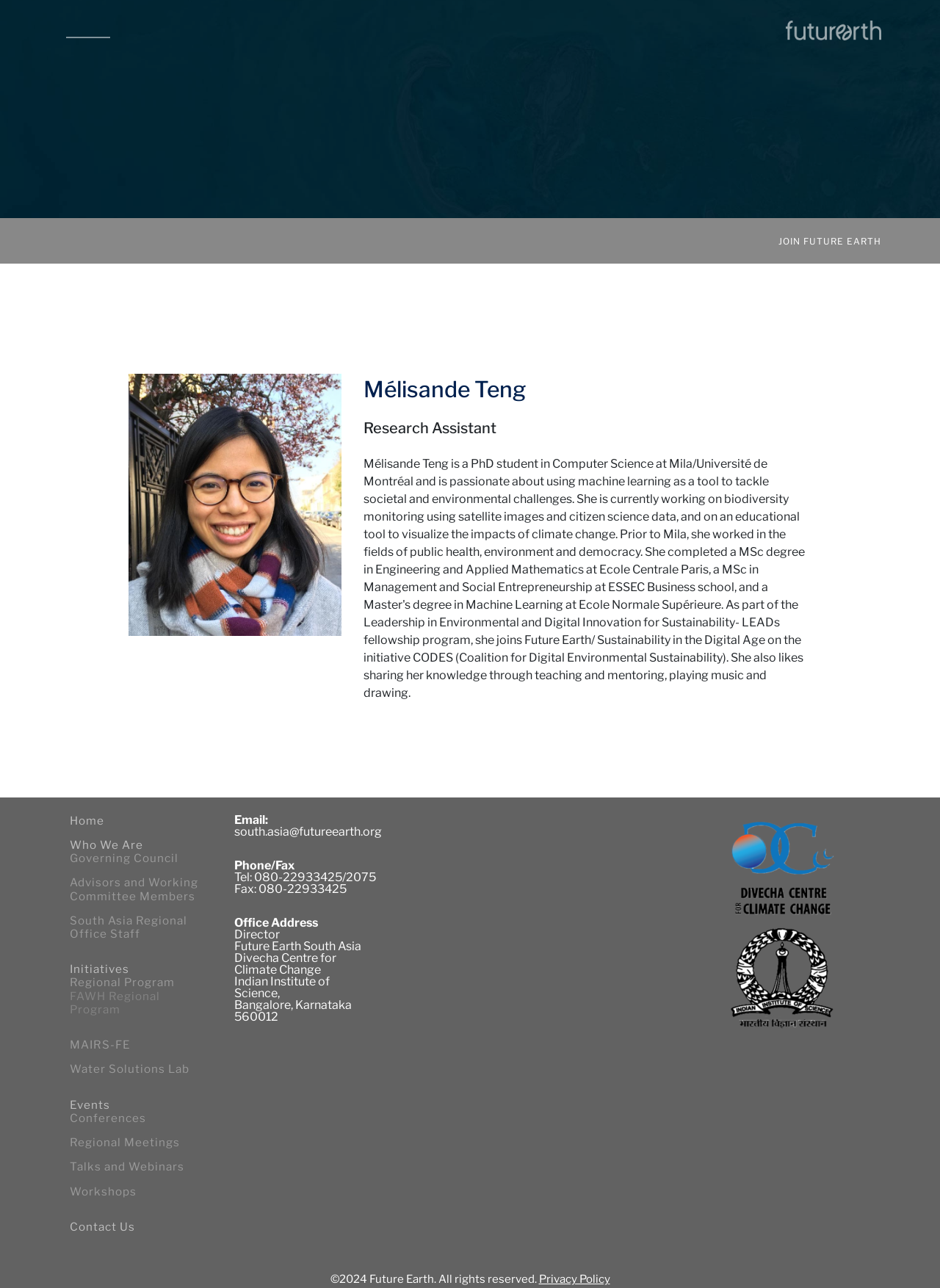What is the email address of Future Earth South Asia?
Please use the visual content to give a single word or phrase answer.

south.asia@futureearth.org